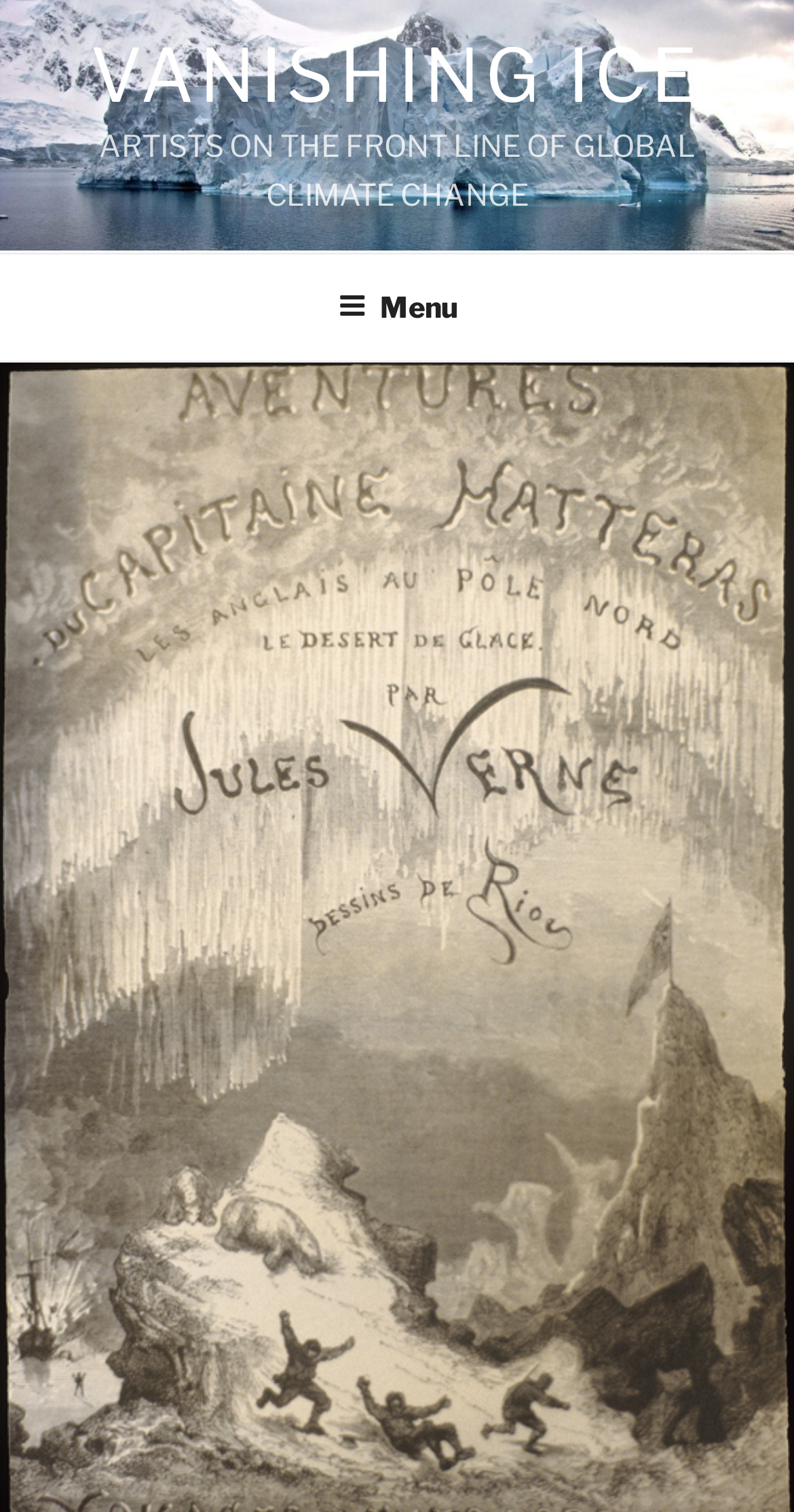Identify the bounding box coordinates for the UI element described as: "Menu".

[0.388, 0.169, 0.612, 0.235]